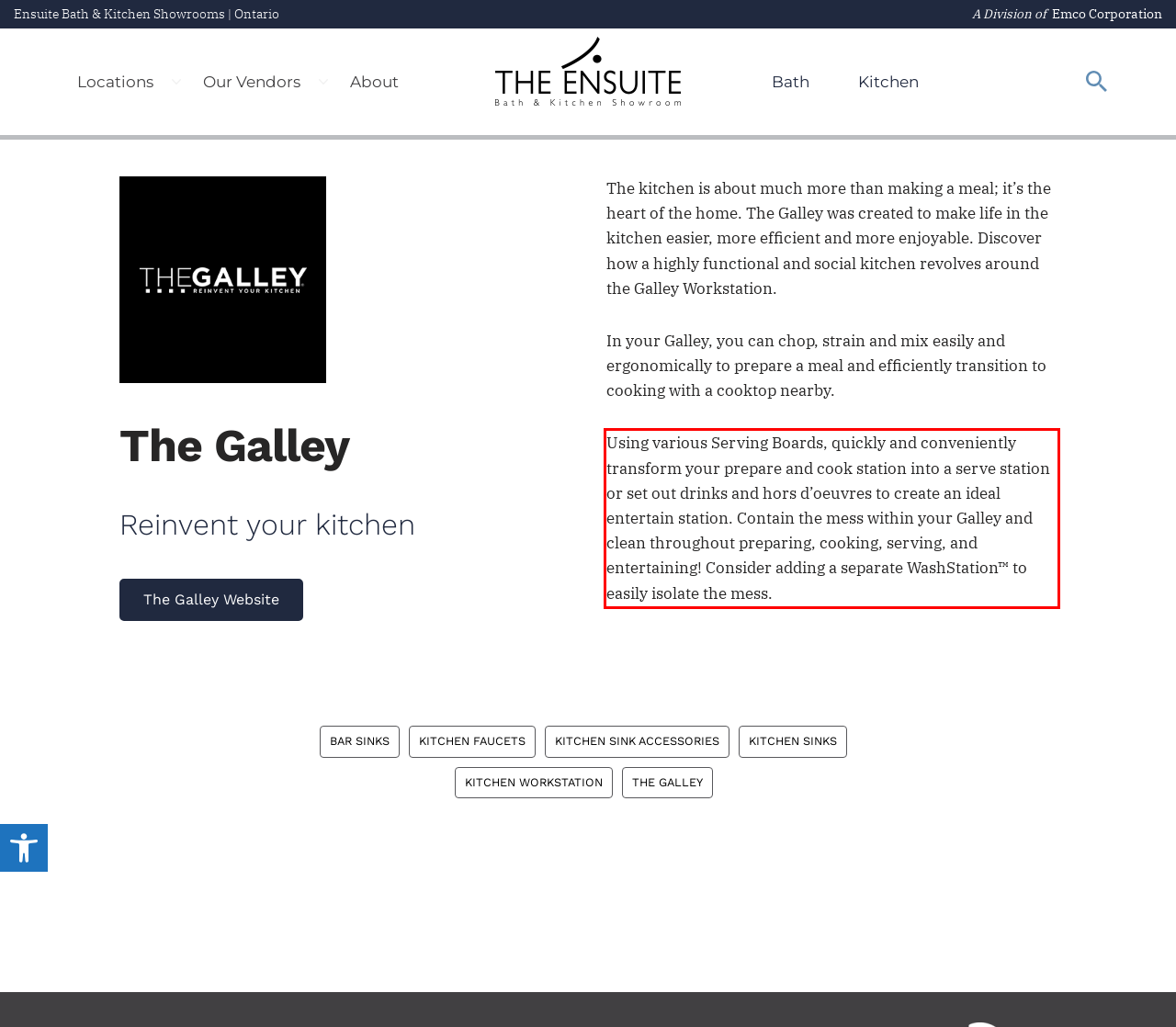Using the provided webpage screenshot, identify and read the text within the red rectangle bounding box.

Using various Serving Boards, quickly and conveniently transform your prepare and cook station into a serve station or set out drinks and hors d’oeuvres to create an ideal entertain station. Contain the mess within your Galley and clean throughout preparing, cooking, serving, and entertaining! Consider adding a separate WashStation™ to easily isolate the mess.